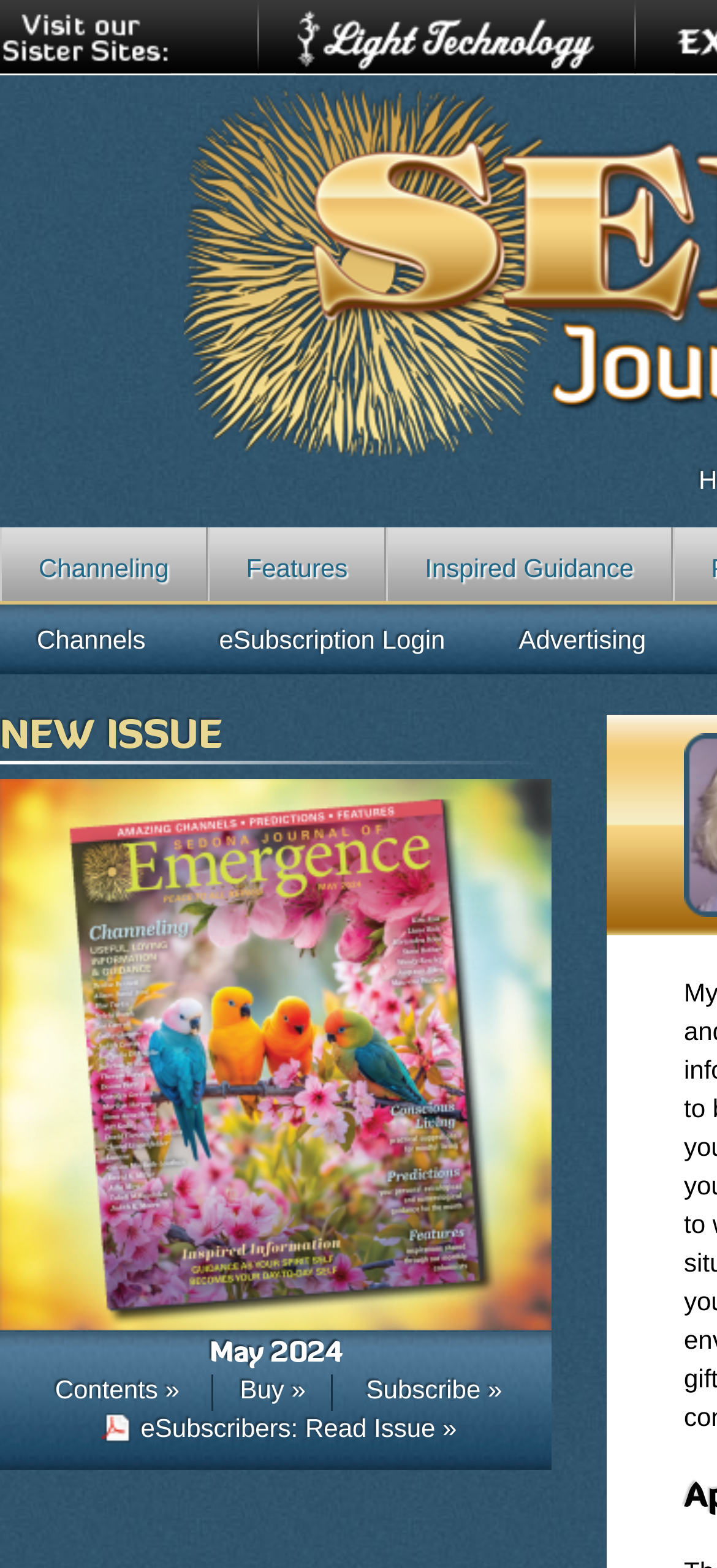Find the bounding box coordinates of the element you need to click on to perform this action: 'View May 2024 issue'. The coordinates should be represented by four float values between 0 and 1, in the format [left, top, right, bottom].

[0.0, 0.833, 0.769, 0.852]